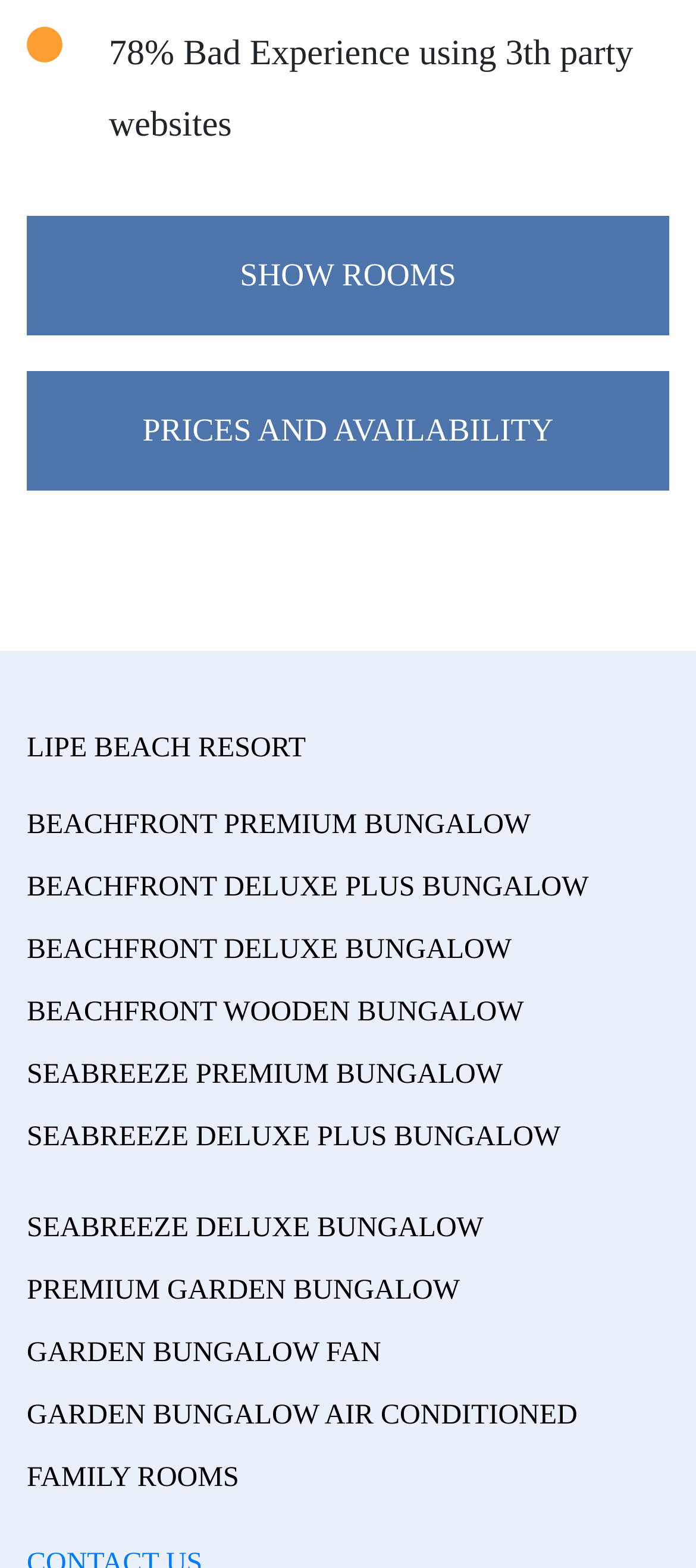Provide the bounding box coordinates of the UI element that matches the description: "www.lipebeachresort.com".

[0.038, 0.891, 0.642, 0.91]